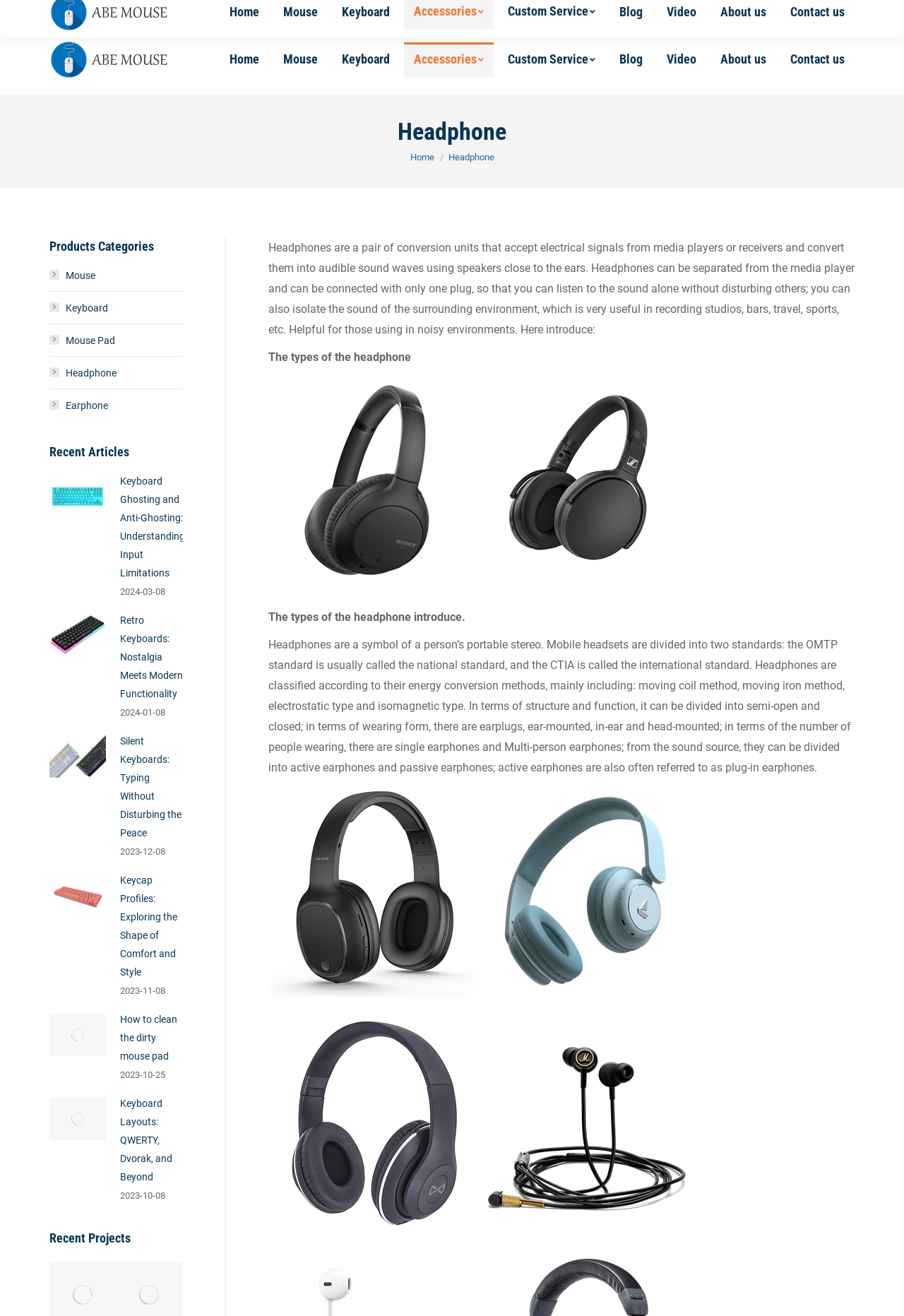Specify the bounding box coordinates of the area to click in order to execute this command: 'Go to top of the page'. The coordinates should consist of four float numbers ranging from 0 to 1, and should be formatted as [left, top, right, bottom].

[0.958, 0.658, 0.992, 0.682]